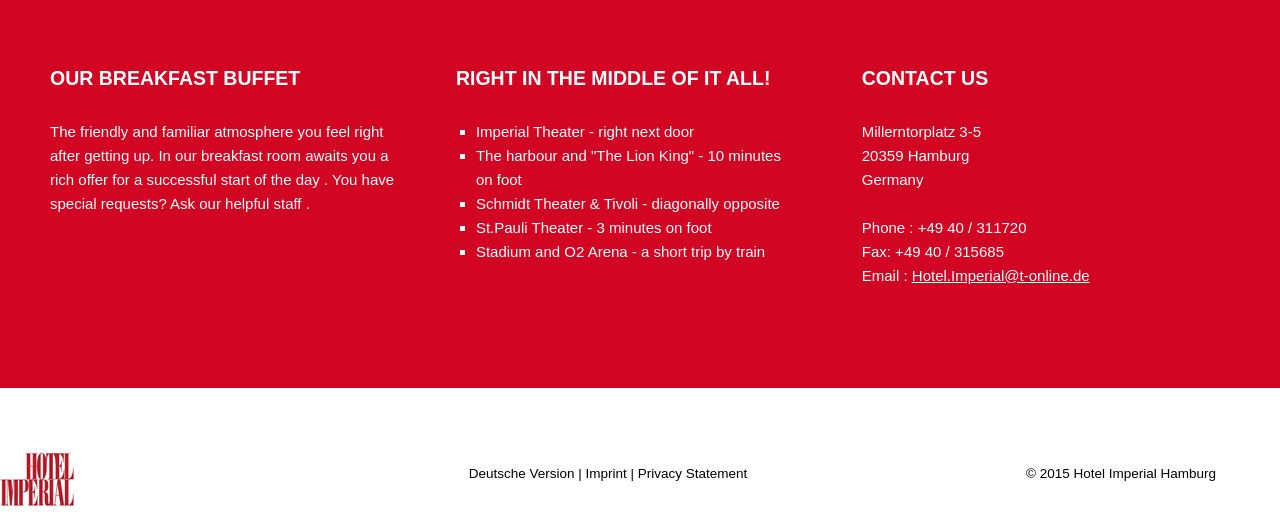Please find the bounding box coordinates in the format (top-left x, top-left y, bottom-right x, bottom-right y) for the given element description. Ensure the coordinates are floating point numbers between 0 and 1. Description: Imprint

[0.457, 0.899, 0.49, 0.928]